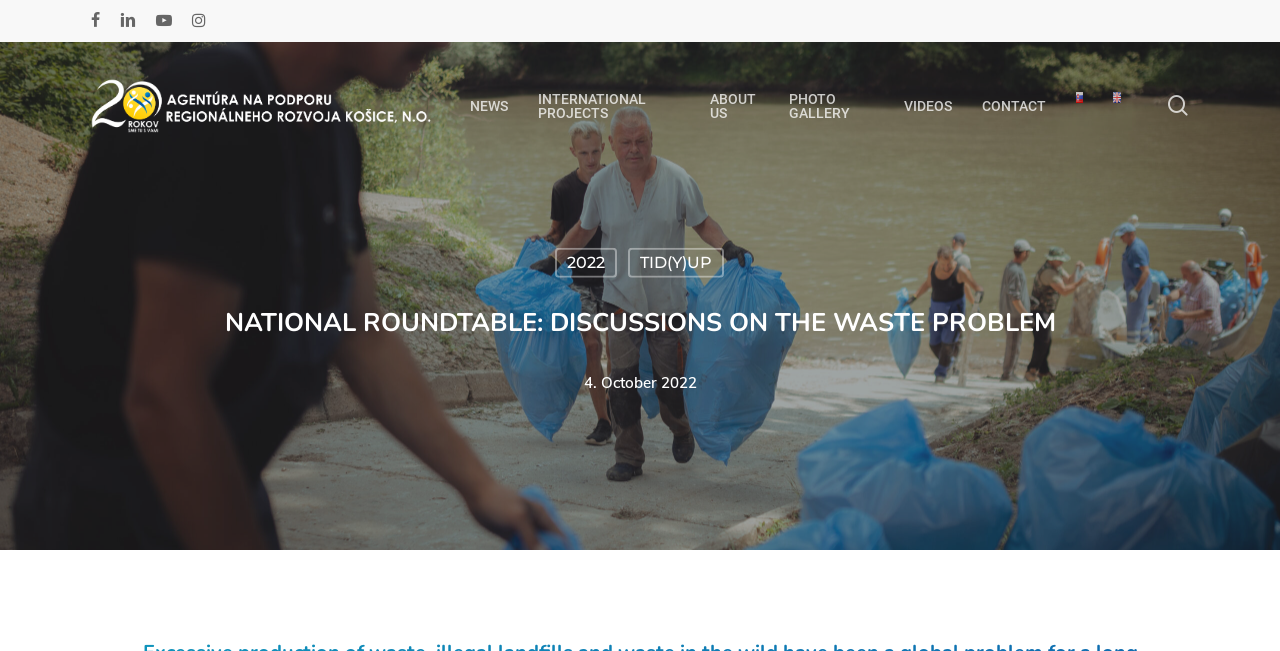How many main navigation links are available?
Ensure your answer is thorough and detailed.

I counted the number of main navigation links available on the webpage, which are NEWS, INTERNATIONAL PROJECTS, ABOUT US, PHOTO GALLERY, VIDEOS, and CONTACT, and found that there are 6 main navigation links.